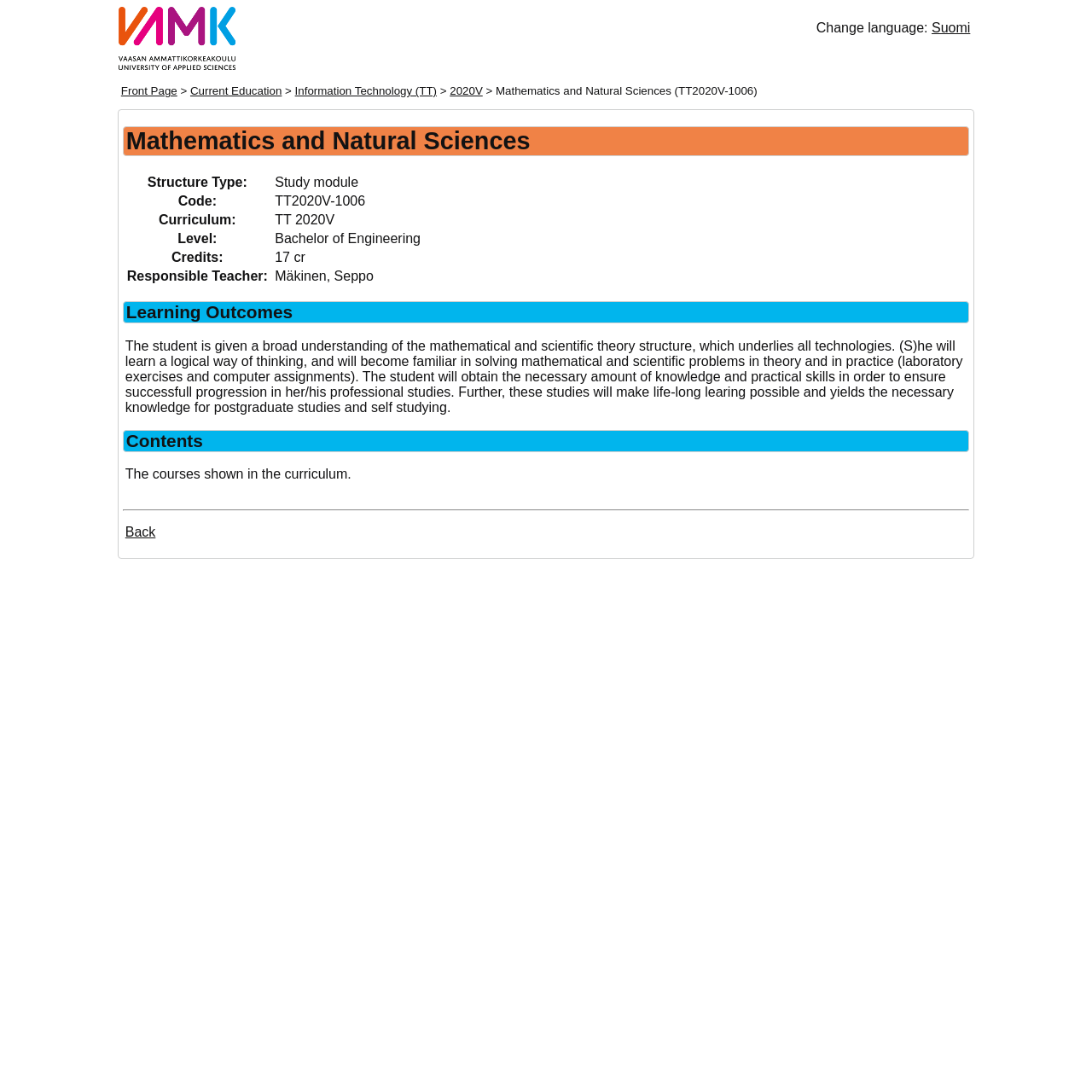Determine the heading of the webpage and extract its text content.

Mathematics and Natural Sciences